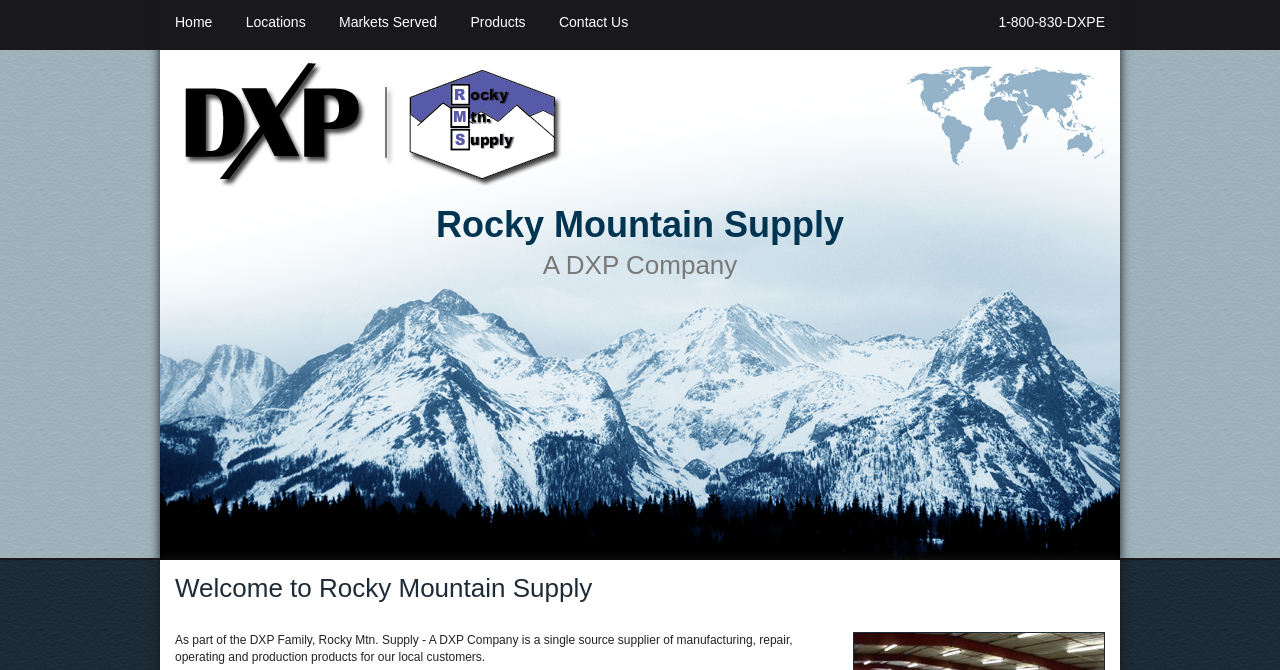What is the relationship between Rocky Mountain Supply and DXP?
Refer to the image and provide a thorough answer to the question.

I found this information by looking at the second heading element which says 'A DXP Company' and the static text element which explains that Rocky Mtn. Supply is a single source supplier and part of the DXP Family.